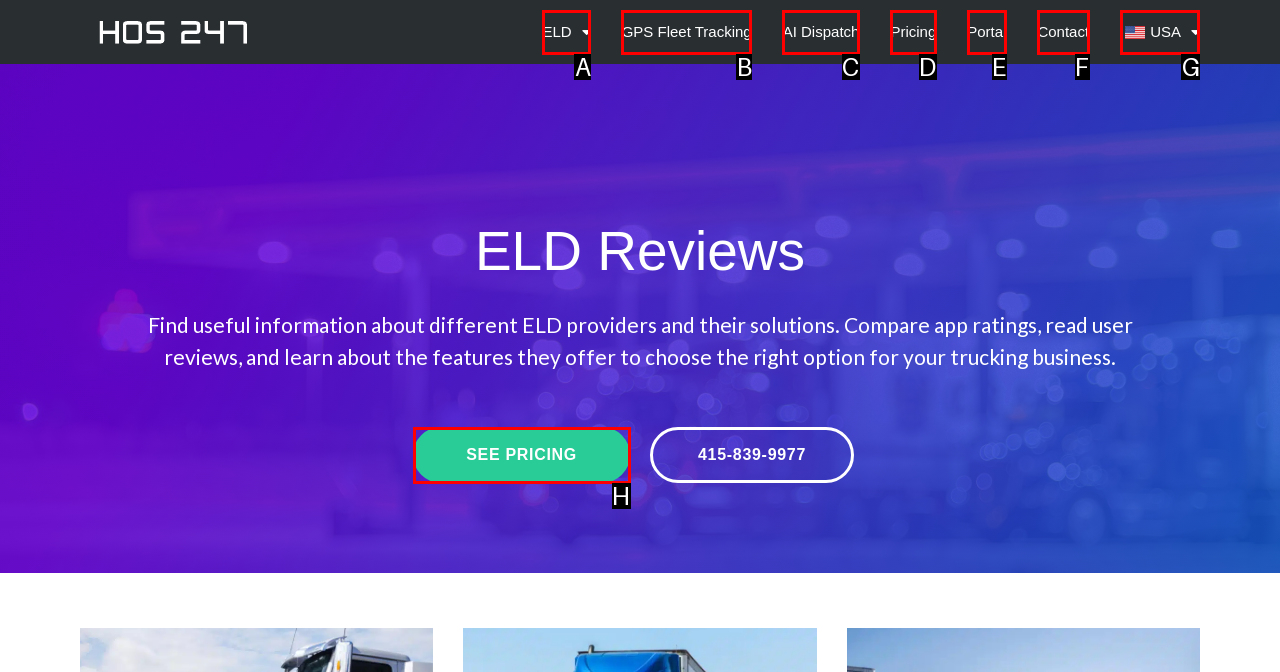Find the HTML element that corresponds to the description: AI Dispatch. Indicate your selection by the letter of the appropriate option.

C